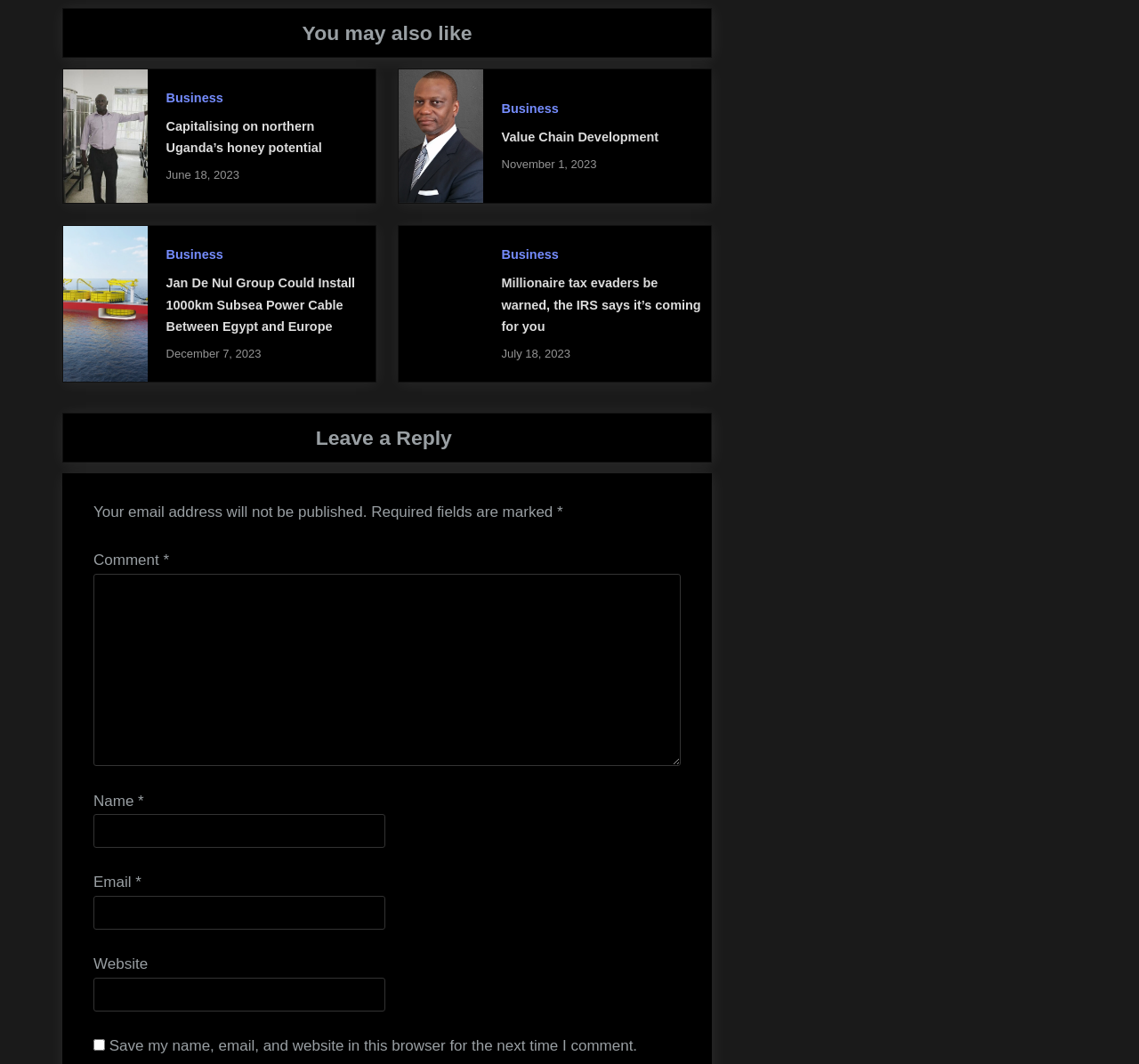Pinpoint the bounding box coordinates of the element that must be clicked to accomplish the following instruction: "Click on the 'Jan De Nul Group Could Install 1000km Subsea Power Cable Between Egypt and Europe' link". The coordinates should be in the format of four float numbers between 0 and 1, i.e., [left, top, right, bottom].

[0.146, 0.259, 0.312, 0.314]